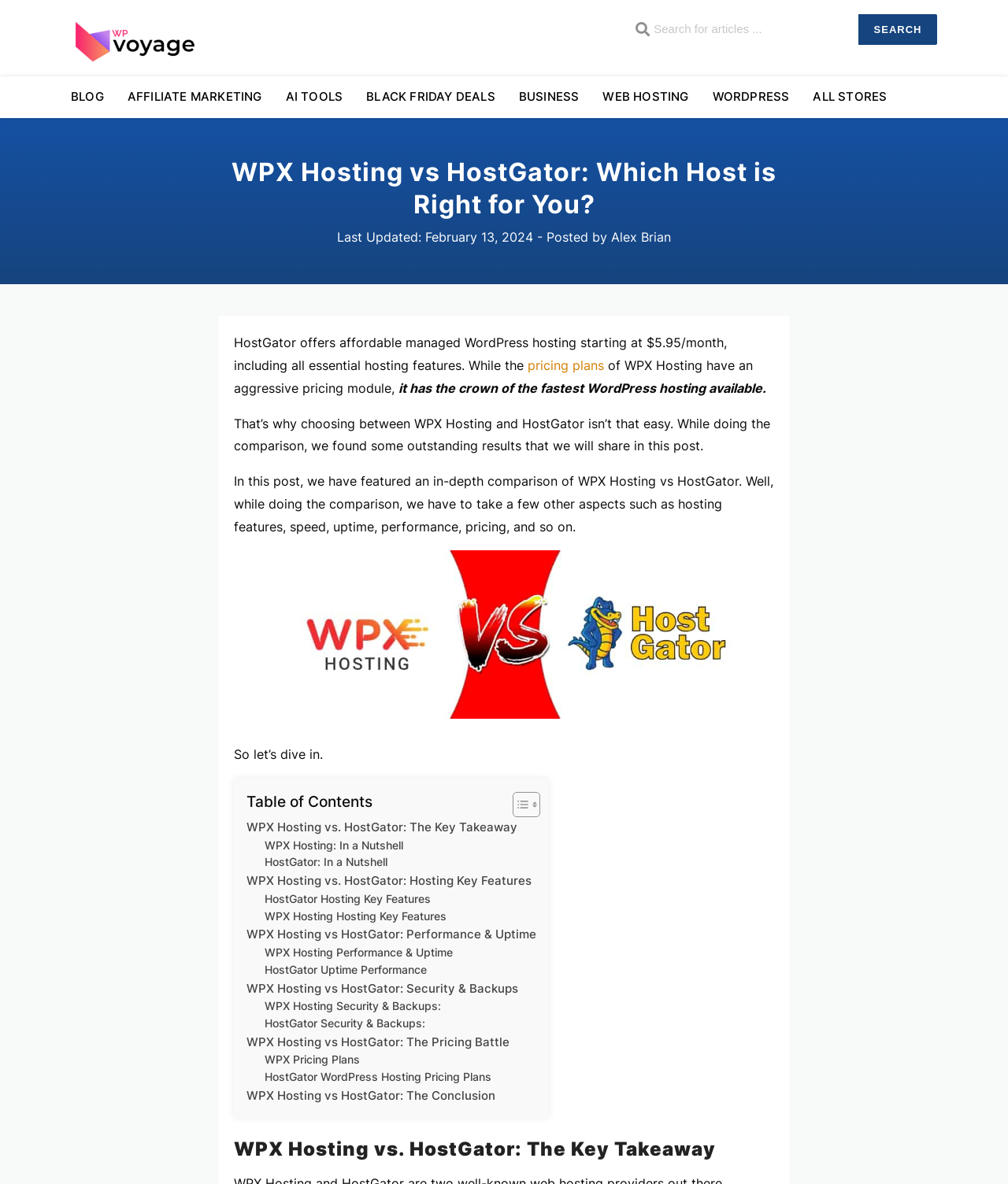Please determine the headline of the webpage and provide its content.

WPX Hosting vs HostGator: Which Host is Right for You?